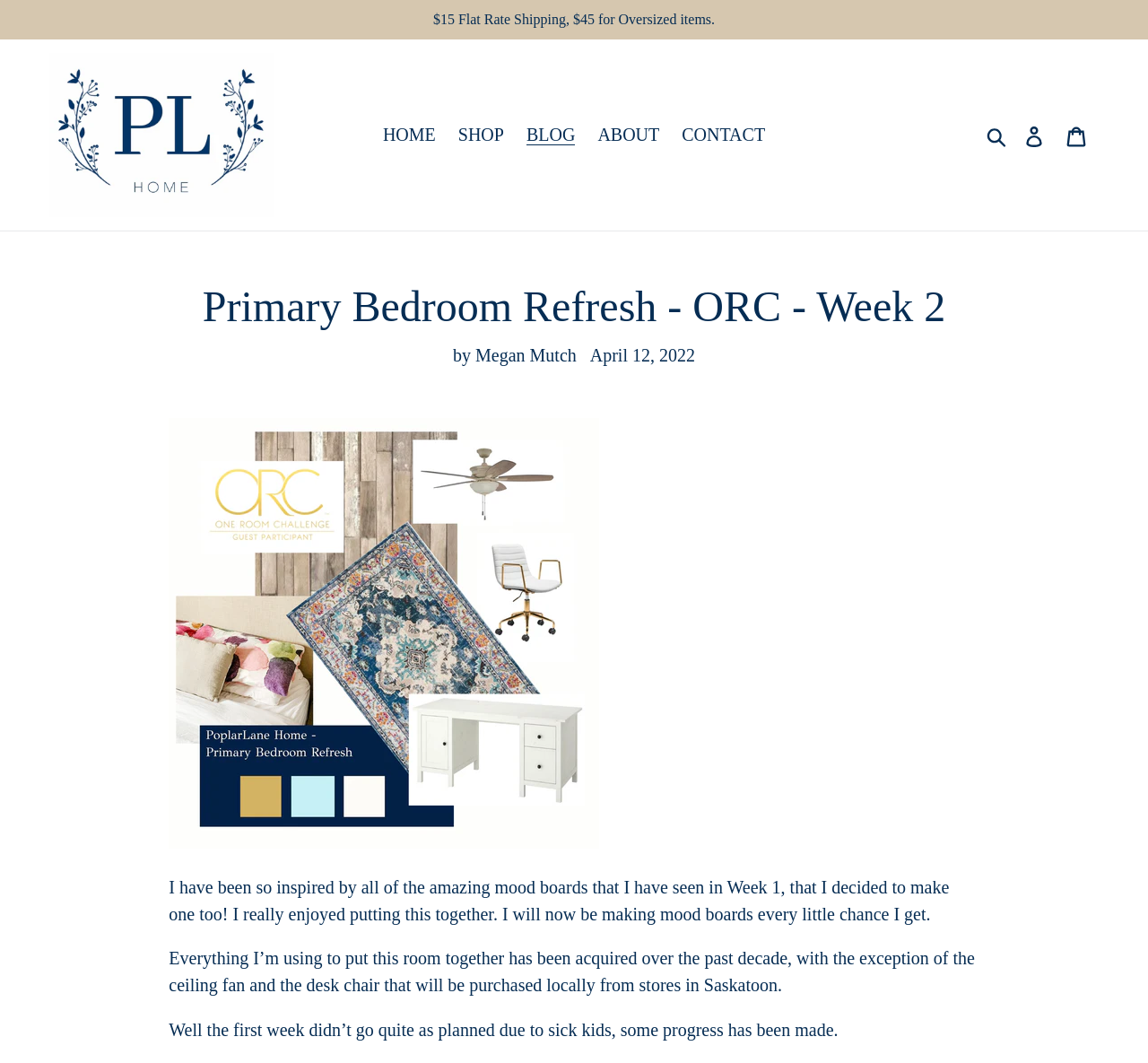Utilize the details in the image to give a detailed response to the question: What is the reason for the delay in the first week's progress?

The reason for the delay in the first week's progress is mentioned in the text 'Well the first week didn’t go quite as planned due to sick kids, some progress has been made'.